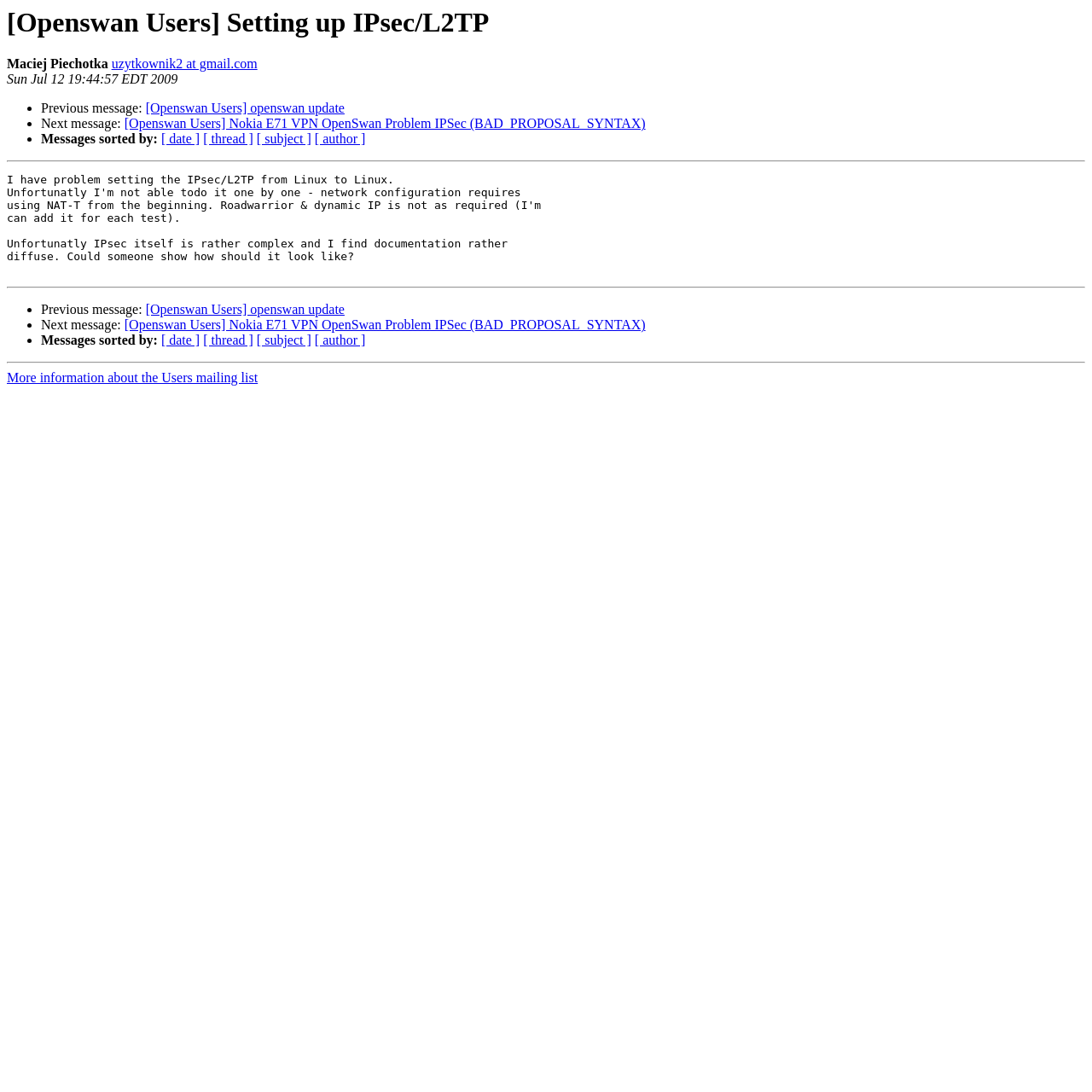Can you look at the image and give a comprehensive answer to the question:
What is the date of this message?

The date of this message is Sun Jul 12 19:44:57 EDT 2009, which is indicated by the StaticText element 'Sun Jul 12 19:44:57 EDT 2009' with bounding box coordinates [0.006, 0.066, 0.163, 0.079].